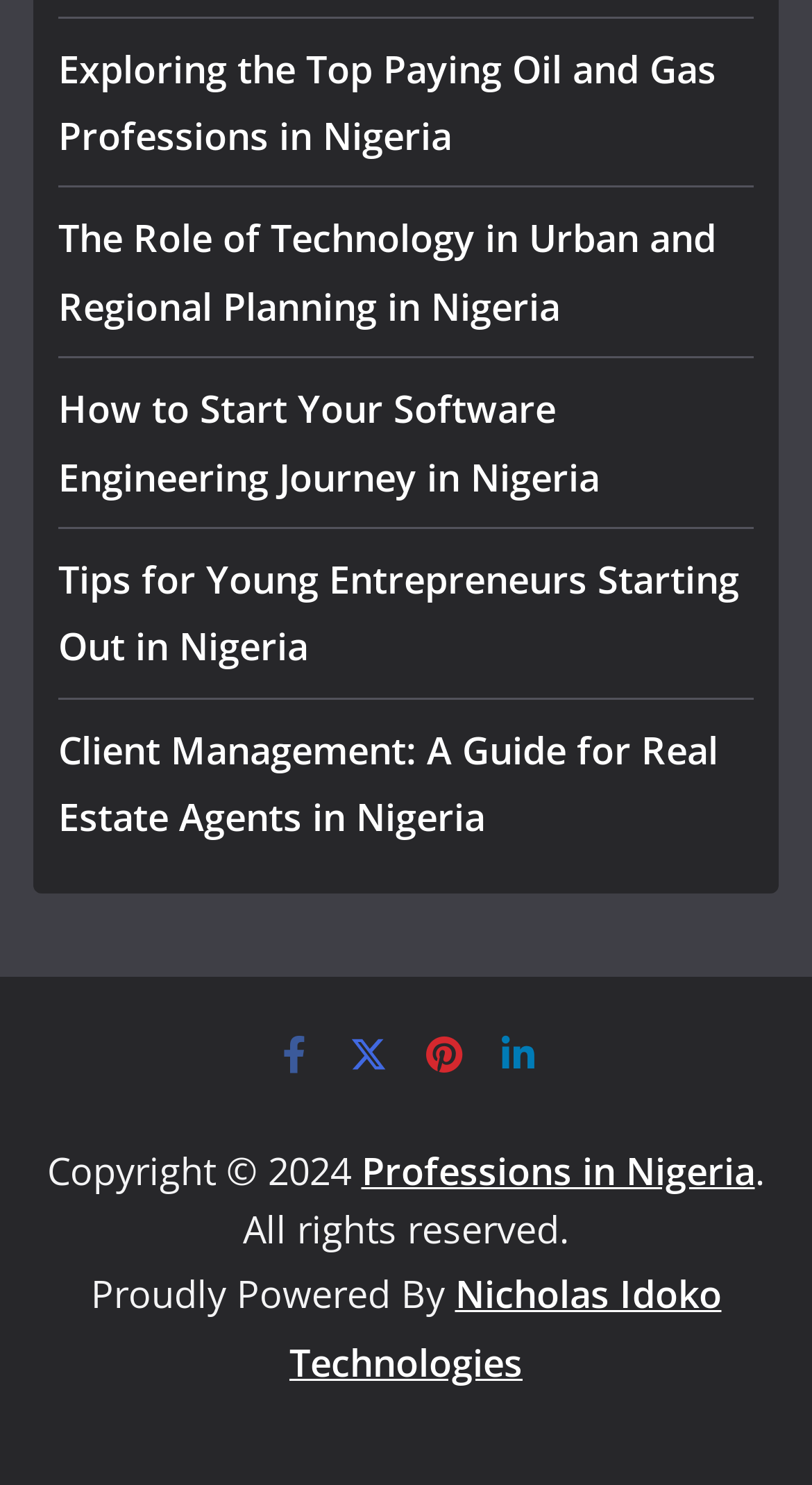Provide the bounding box coordinates in the format (top-left x, top-left y, bottom-right x, bottom-right y). All values are floating point numbers between 0 and 1. Determine the bounding box coordinate of the UI element described as: aria-label="Twitter" title="Twitter"

[0.428, 0.695, 0.479, 0.723]